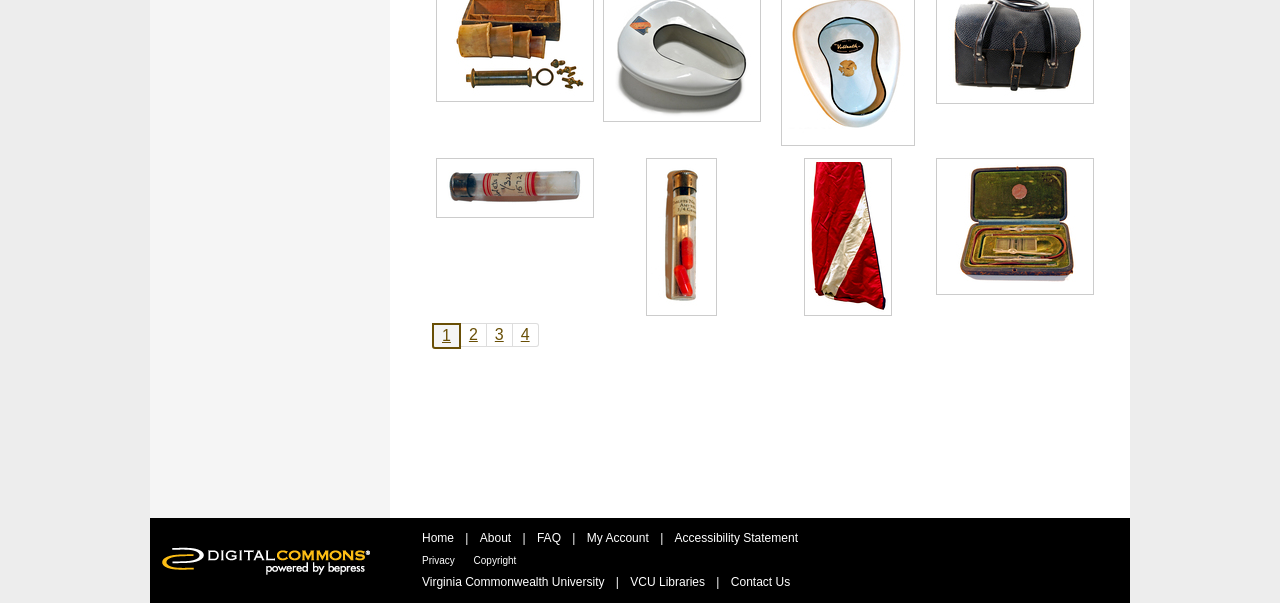Kindly determine the bounding box coordinates for the area that needs to be clicked to execute this instruction: "Contact Us".

[0.571, 0.953, 0.617, 0.977]